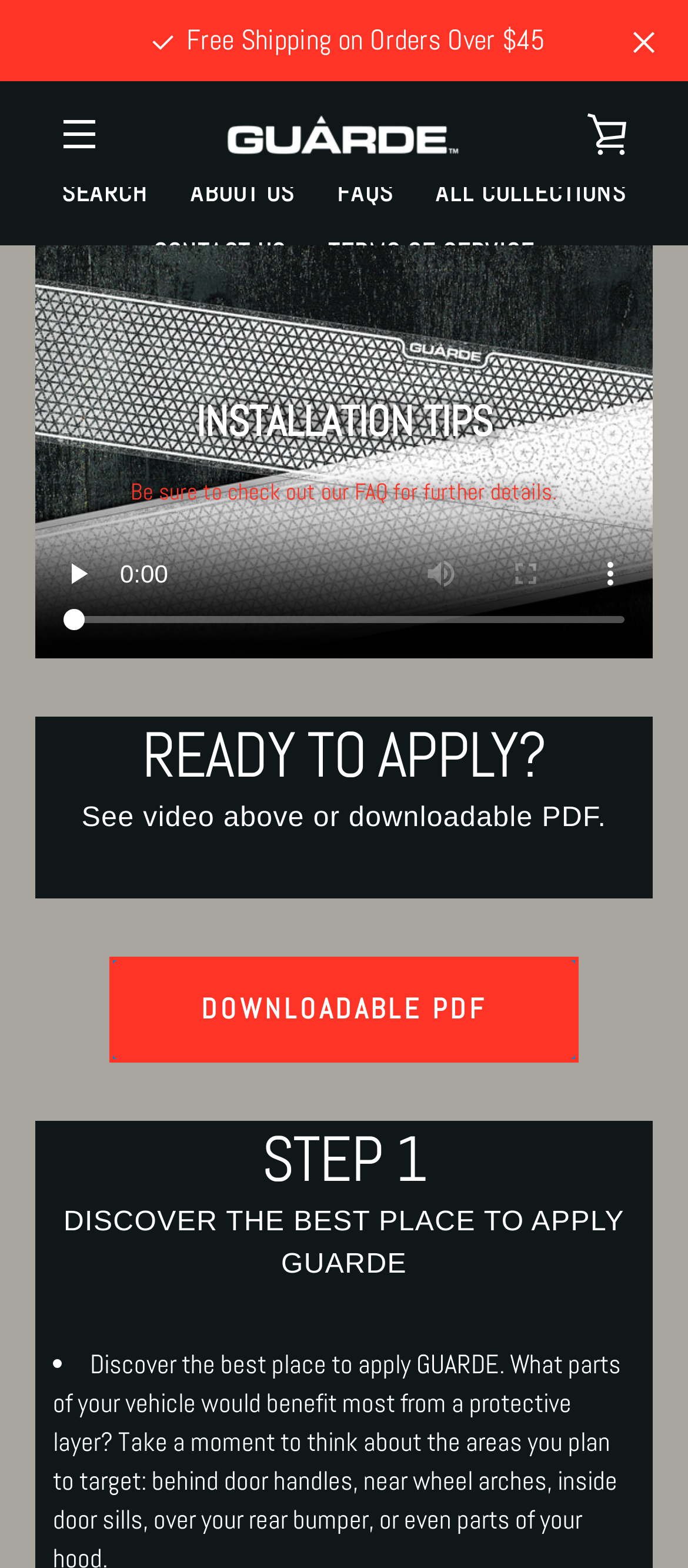Please find the bounding box coordinates of the element that must be clicked to perform the given instruction: "Watch the video". The coordinates should be four float numbers from 0 to 1, i.e., [left, top, right, bottom].

[0.051, 0.156, 0.949, 0.419]